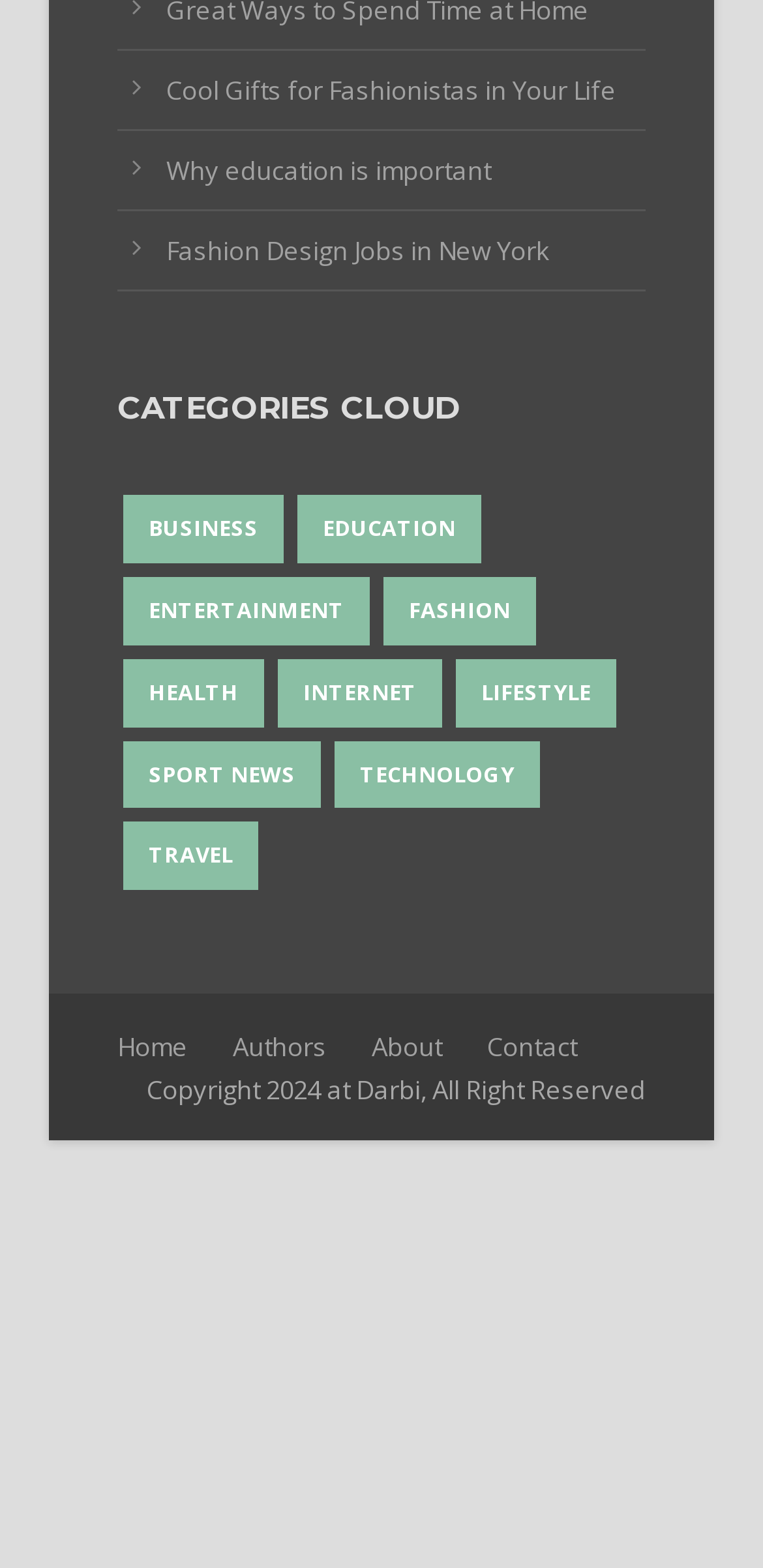Using floating point numbers between 0 and 1, provide the bounding box coordinates in the format (top-left x, top-left y, bottom-right x, bottom-right y). Locate the UI element described here: Home

[0.154, 0.656, 0.246, 0.678]